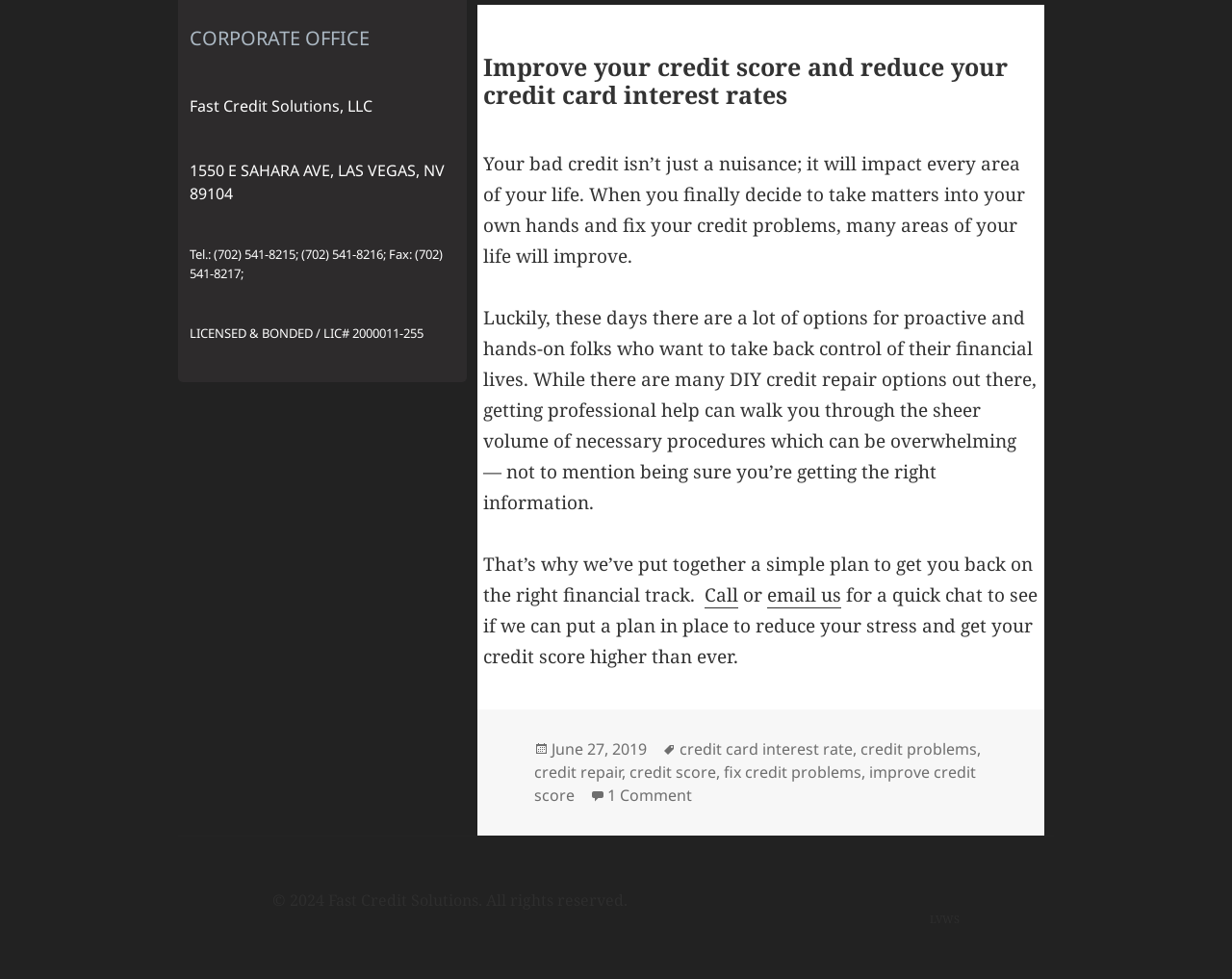Find the bounding box coordinates of the element I should click to carry out the following instruction: "Call for a quick chat".

[0.572, 0.595, 0.599, 0.622]